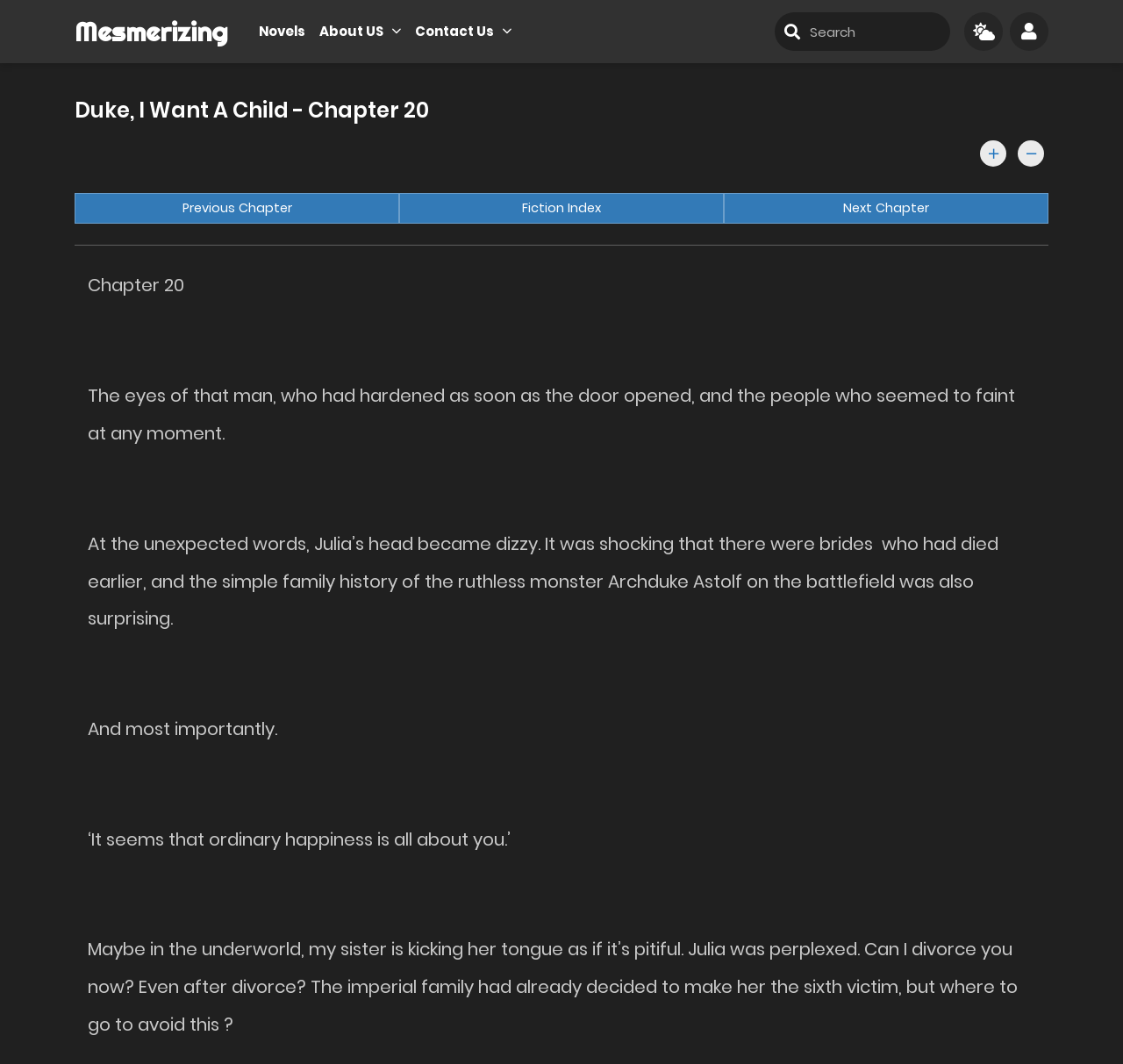What is the name of the novel?
Please answer the question with as much detail and depth as you can.

The name of the novel can be determined by looking at the heading 'Duke, I Want A Child - Chapter 20' which indicates that the novel is 'Duke, I Want A Child'.